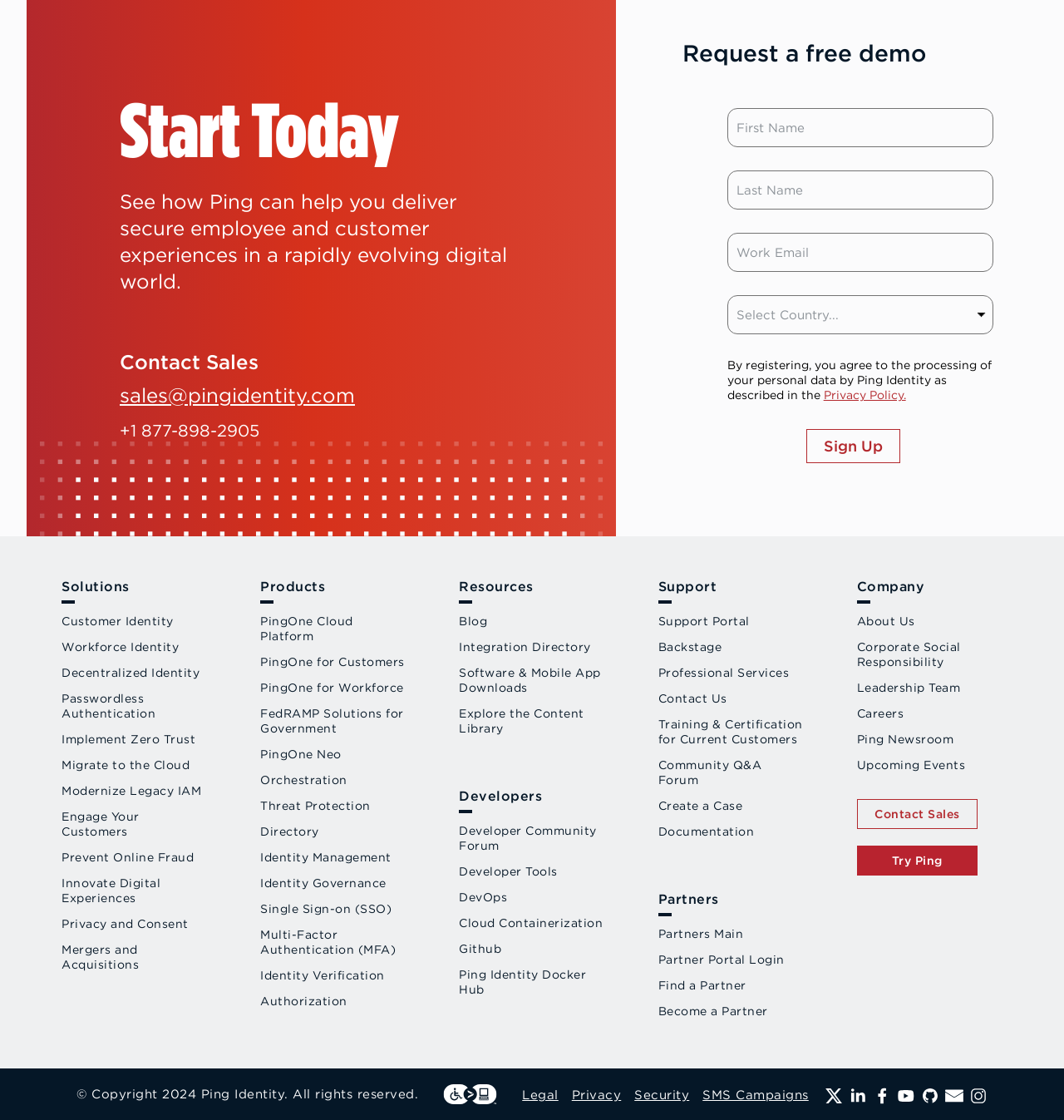Please identify the bounding box coordinates of the element I need to click to follow this instruction: "Click the 'Sign Up' button".

[0.758, 0.383, 0.846, 0.414]